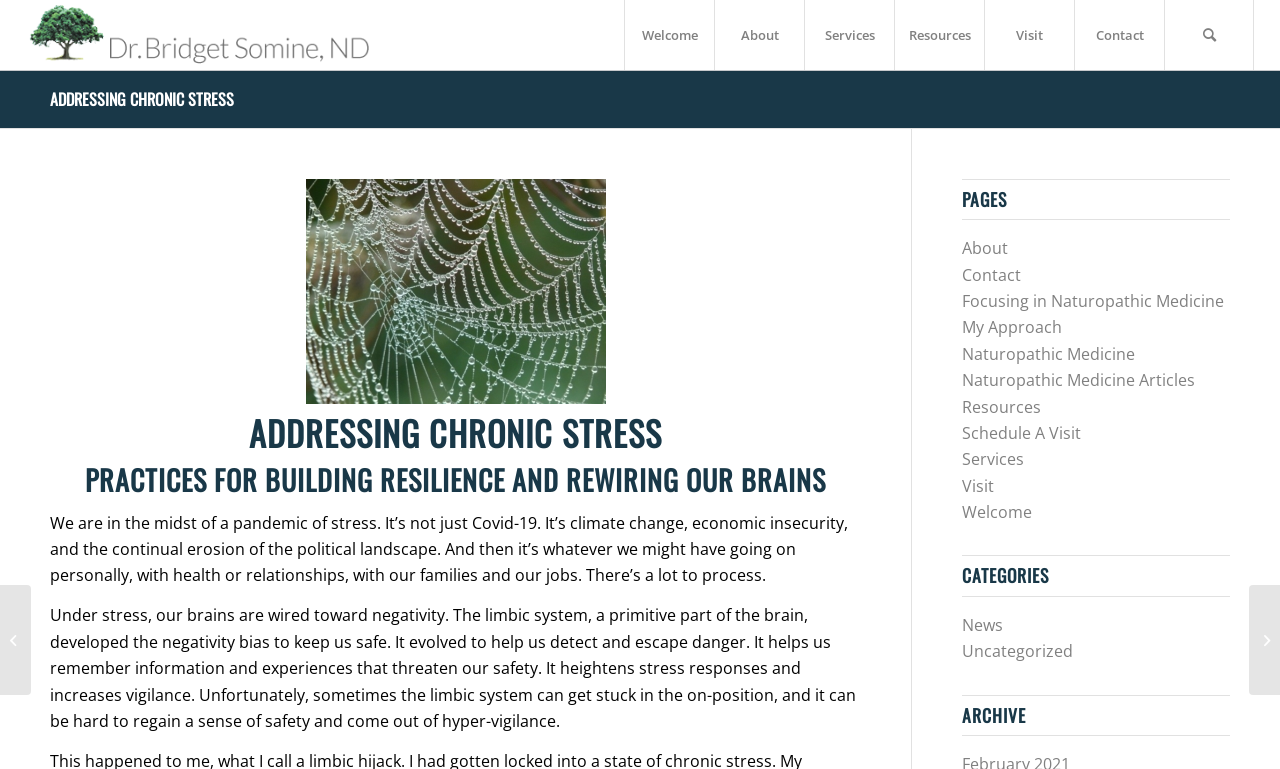Provide a single word or phrase to answer the given question: 
What is the name of the doctor on this webpage?

Dr. Bridget Grusecki-Somine, ND